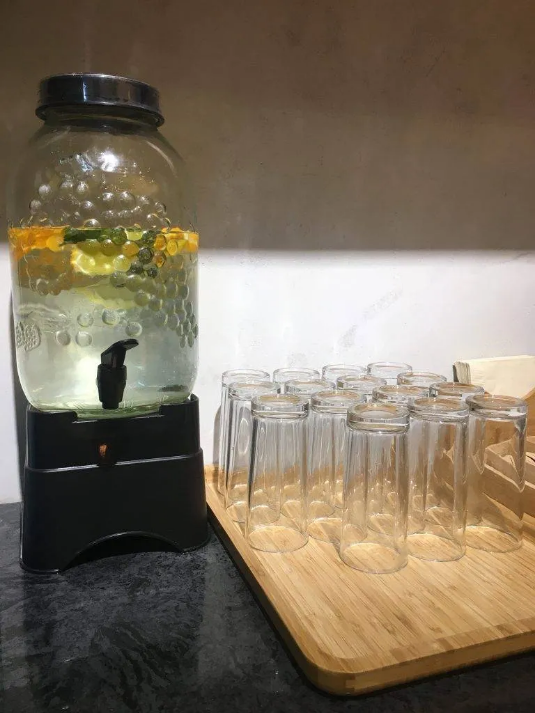Give an in-depth description of the image.

The image features a stylish beverage dispenser filled with infused water, showcasing fresh fruits and herbs for an inviting touch. Positioned on a black base, the dispenser is designed for easy pouring, with a spigot at the front. To the right, a neatly arranged stack of clear glass cups sits on a light wooden tray, emphasizing the establishment's eco-friendly ethos. This setup encourages patrons to hydrate sustainably, reinforcing the message of promoting healthy habits and reducing plastic waste by opting for free water instead of bottled options. The overall scene reflects a commitment to environmentally conscious practices, appealing to customers who value sustainability.